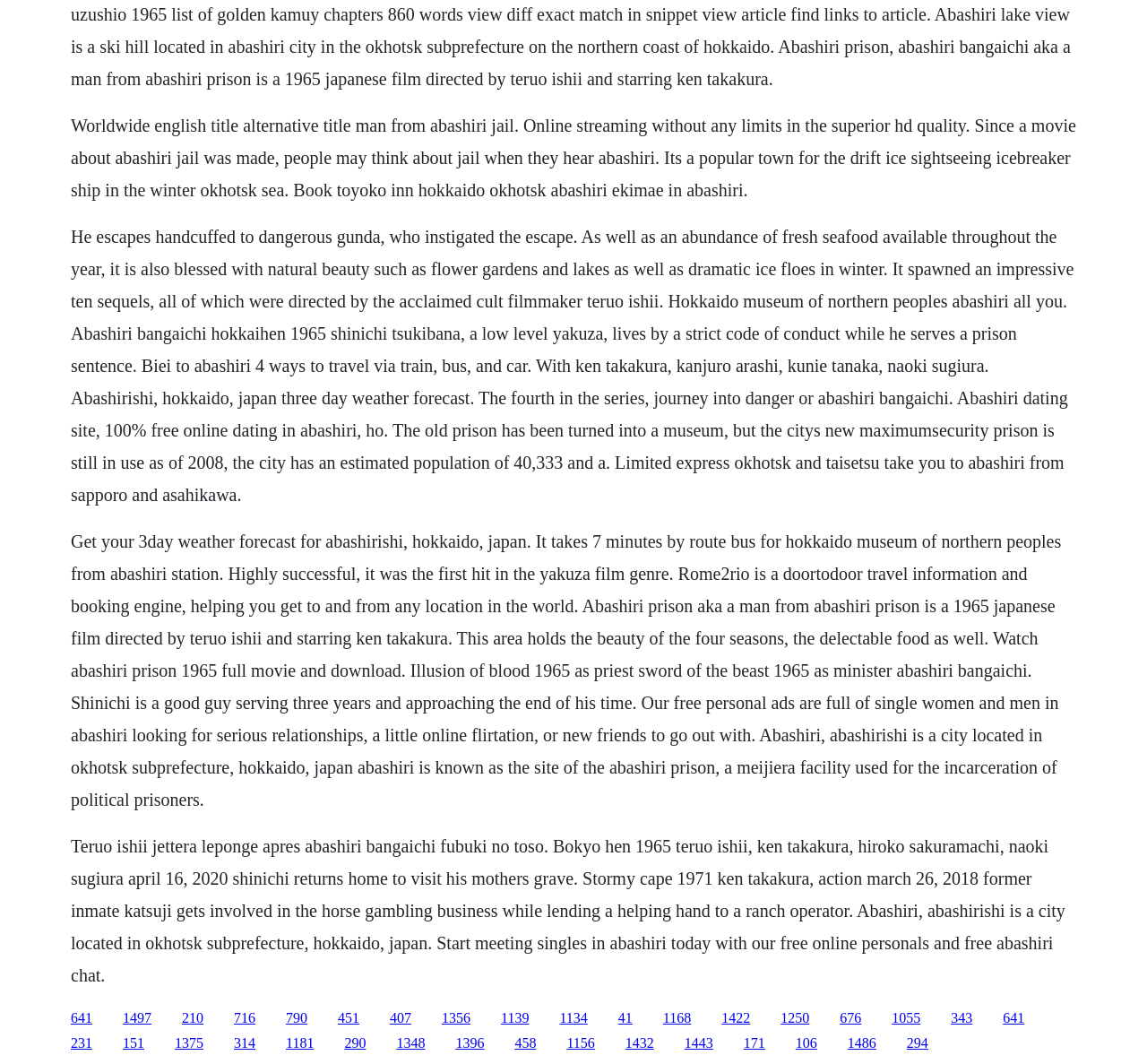How can you travel from Sapporo to Abashiri?
Please ensure your answer to the question is detailed and covers all necessary aspects.

According to the webpage, you can travel from Sapporo to Abashiri by taking the Limited Express Okhotsk and Taisetsu trains. This information is mentioned in the StaticText element [121].